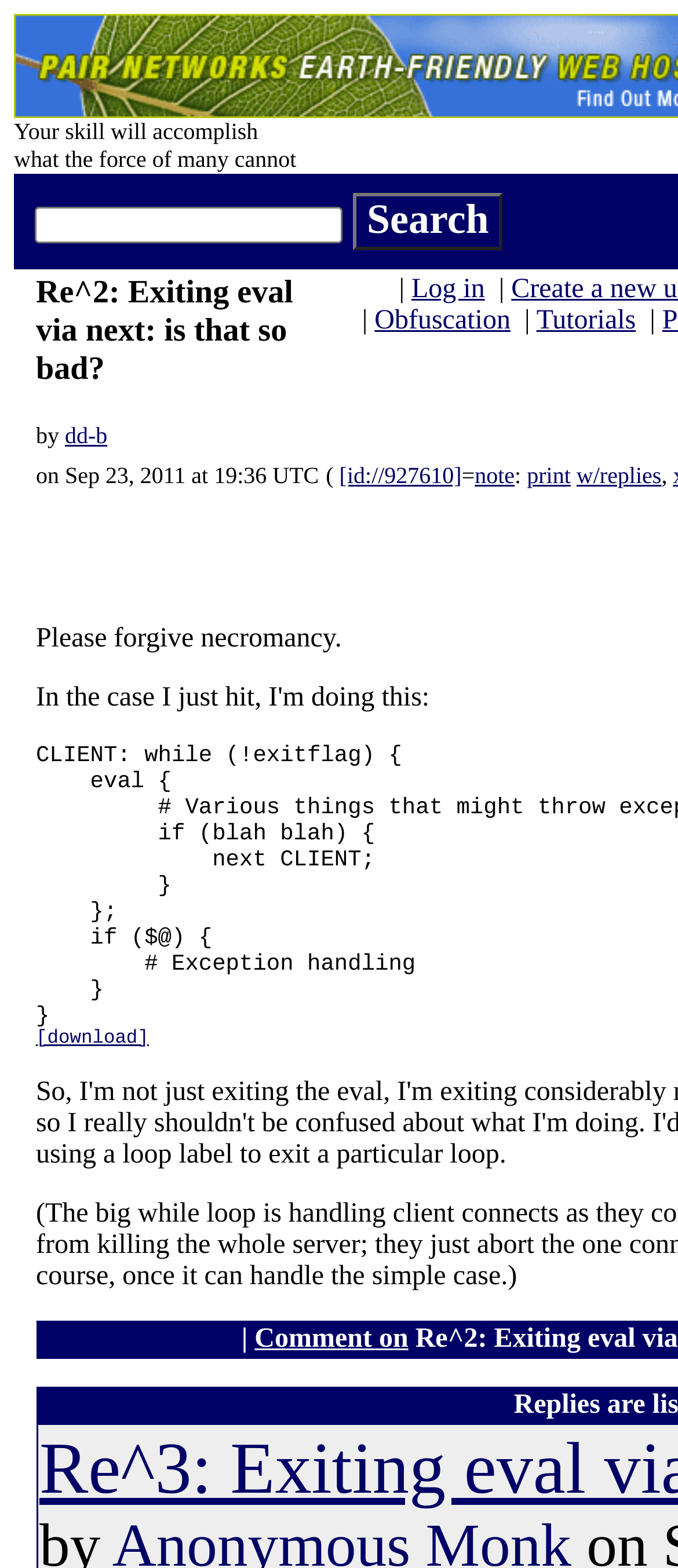Can you specify the bounding box coordinates for the region that should be clicked to fulfill this instruction: "View the post by dd-b".

[0.096, 0.269, 0.158, 0.286]